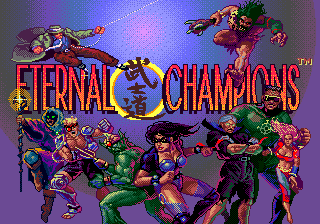Provide a comprehensive description of the image.

The image features the vibrant and dynamic character roster from the classic fighting game "Eternal Champions," originally released for the Sega Genesis. The title is prominently displayed in bold, colorful text at the center of the image, flanked by various stylized characters in dynamic poses, showcasing their unique designs and fighting styles. Each character exhibits distinct features and outfits, representing the game's eclectic mix of fighters. The artwork captures the essence of 90s gaming culture, characterized by exaggerated visuals and a sense of action. The scene is set against a gradient background, enhancing the visual impact and making the characters pop, inviting players to dive into the intense world of 2D combat.